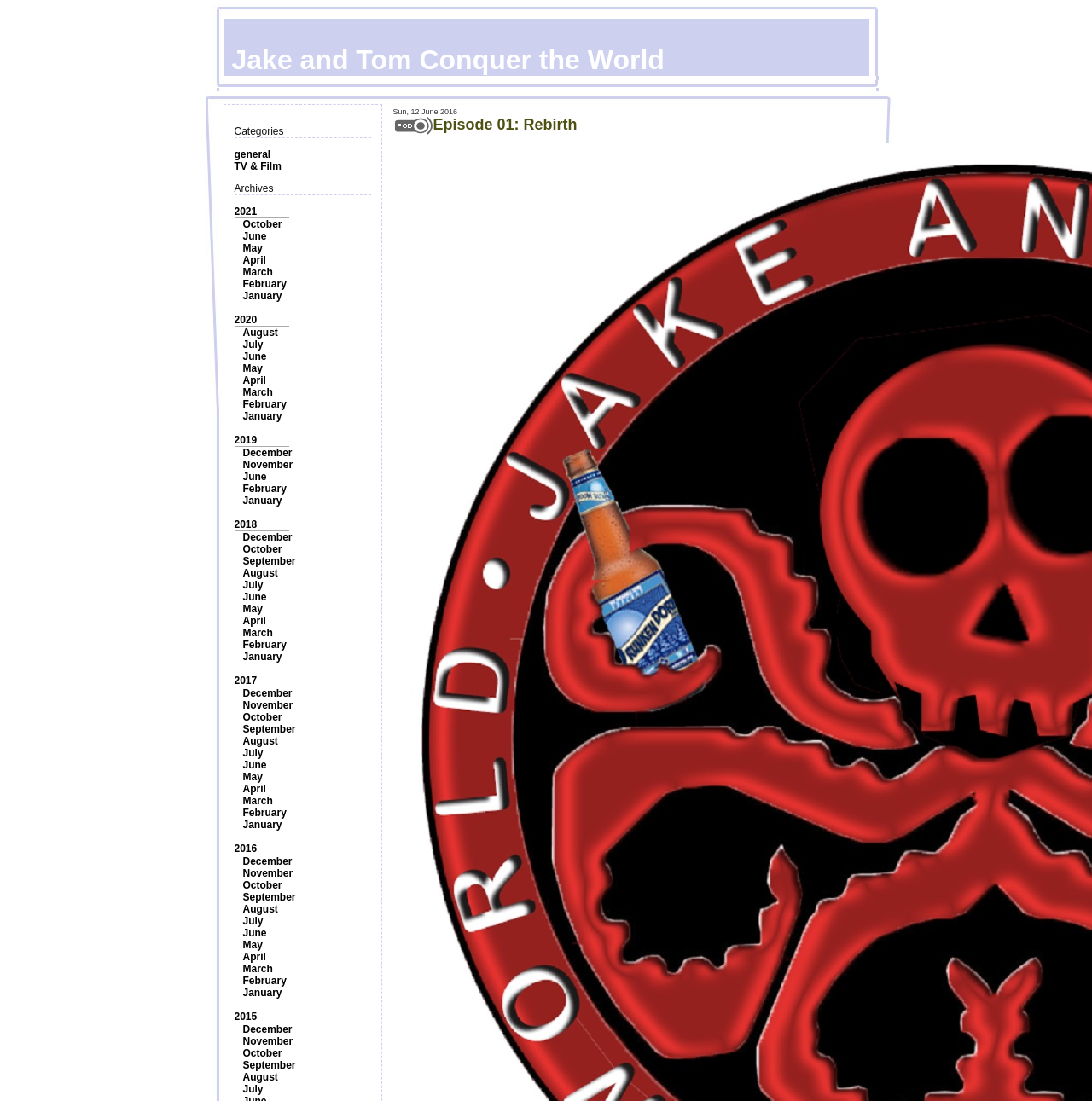Provide the bounding box coordinates of the UI element this sentence describes: "September".

[0.222, 0.504, 0.271, 0.515]